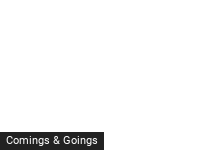What industry does the 'Comings & Goings' section relate to?
Look at the image and answer with only one word or phrase.

Hospitality